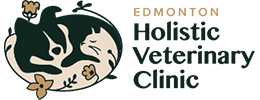What type of care does the clinic focus on?
Look at the image and provide a detailed response to the question.

The design of the logo features a harmonious composition of a cat and a dog intertwined with floral elements, symbolizing the clinic's focus on holistic animal care, which integrates traditional and alternative veterinary practices.